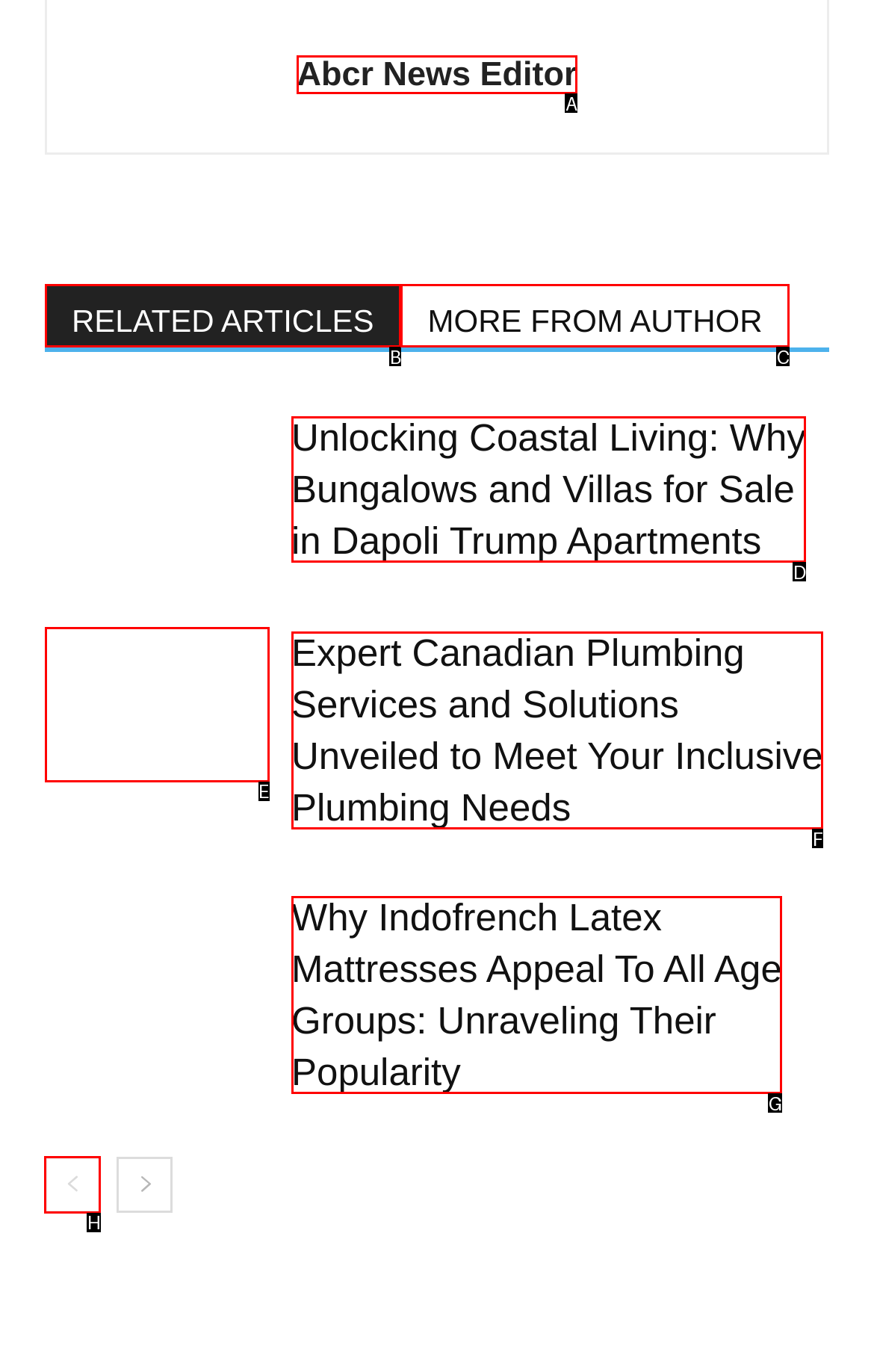Select the appropriate HTML element that needs to be clicked to finish the task: go to previous page
Reply with the letter of the chosen option.

H